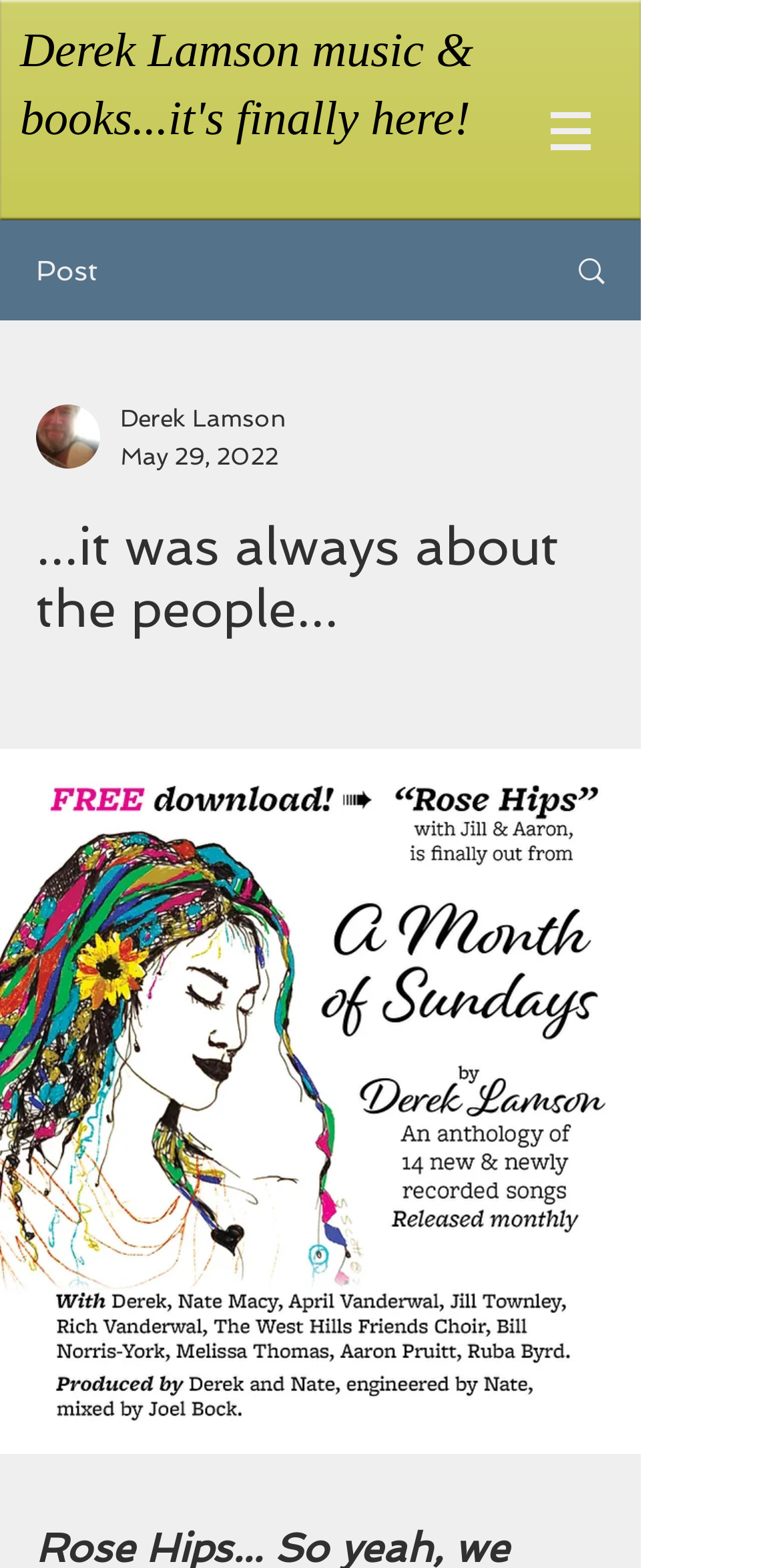Can you give a comprehensive explanation to the question given the content of the image?
What is the purpose of the button with a popup menu?

I found a button with a popup menu in the navigation section, and based on its location and the presence of a 'Site' label, I infer that it is used for site navigation.